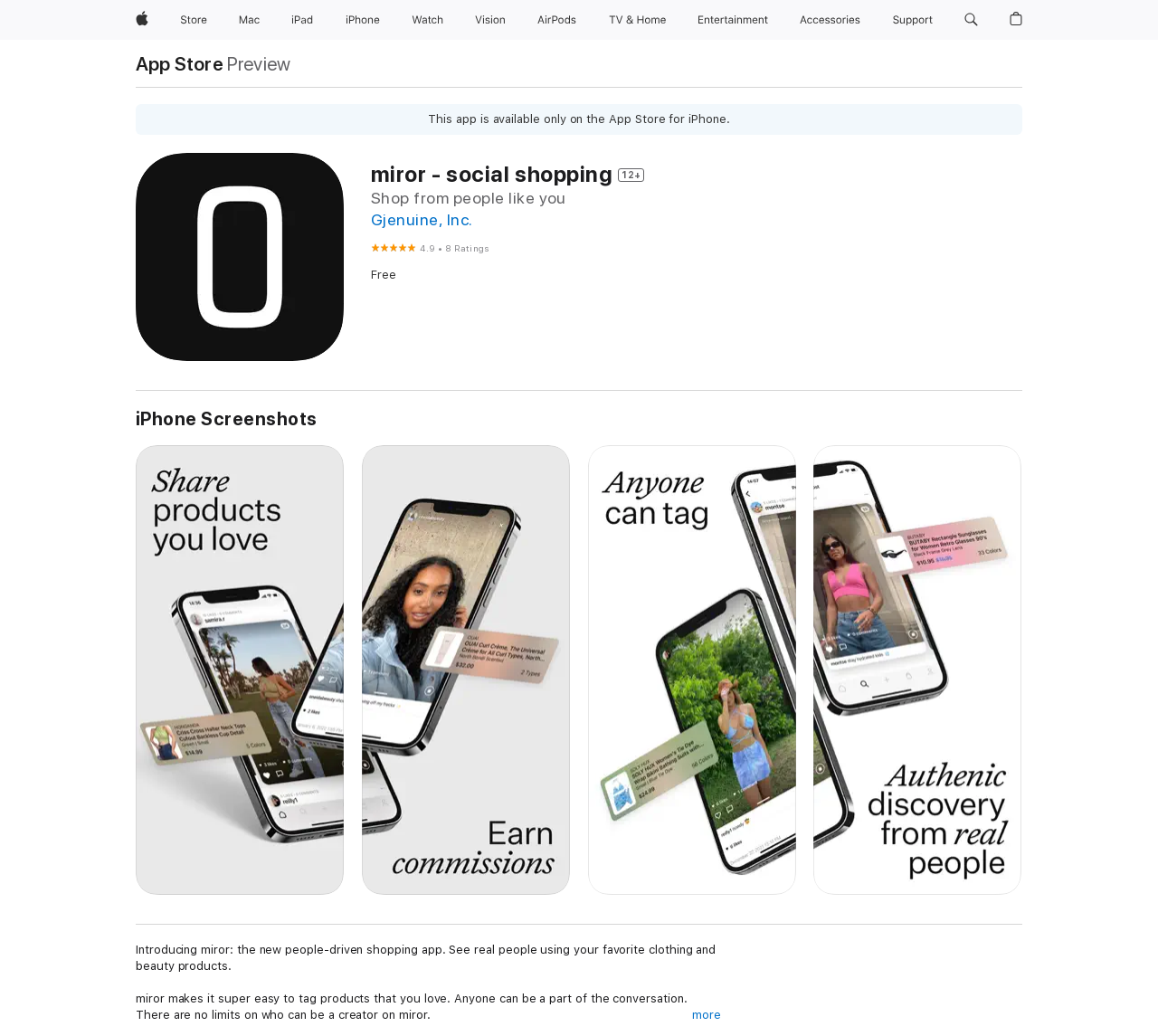Find the primary header on the webpage and provide its text.

miror - social shopping 12+